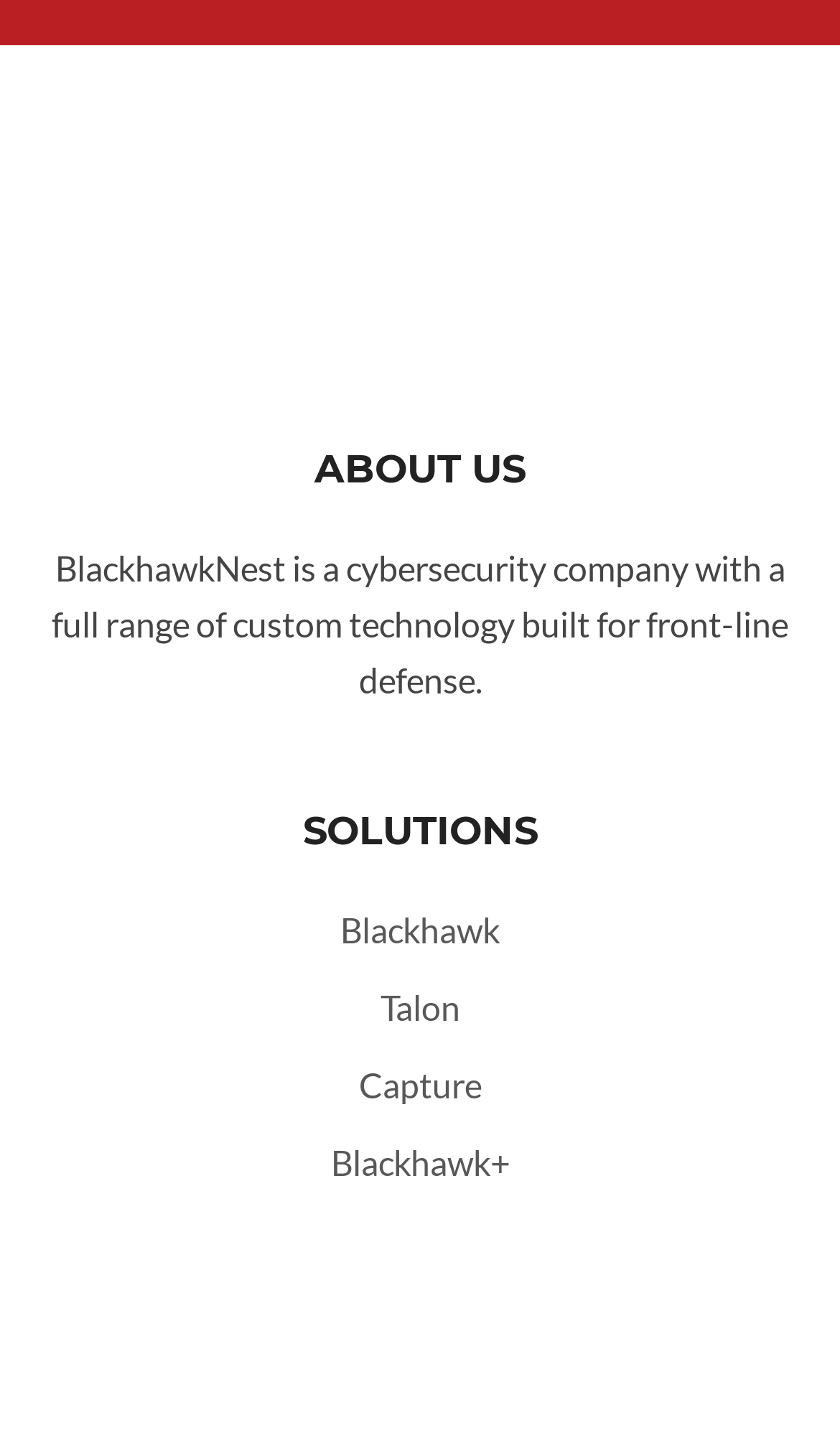Extract the bounding box coordinates for the UI element described as: "Blackhawk+".

[0.394, 0.794, 0.606, 0.822]